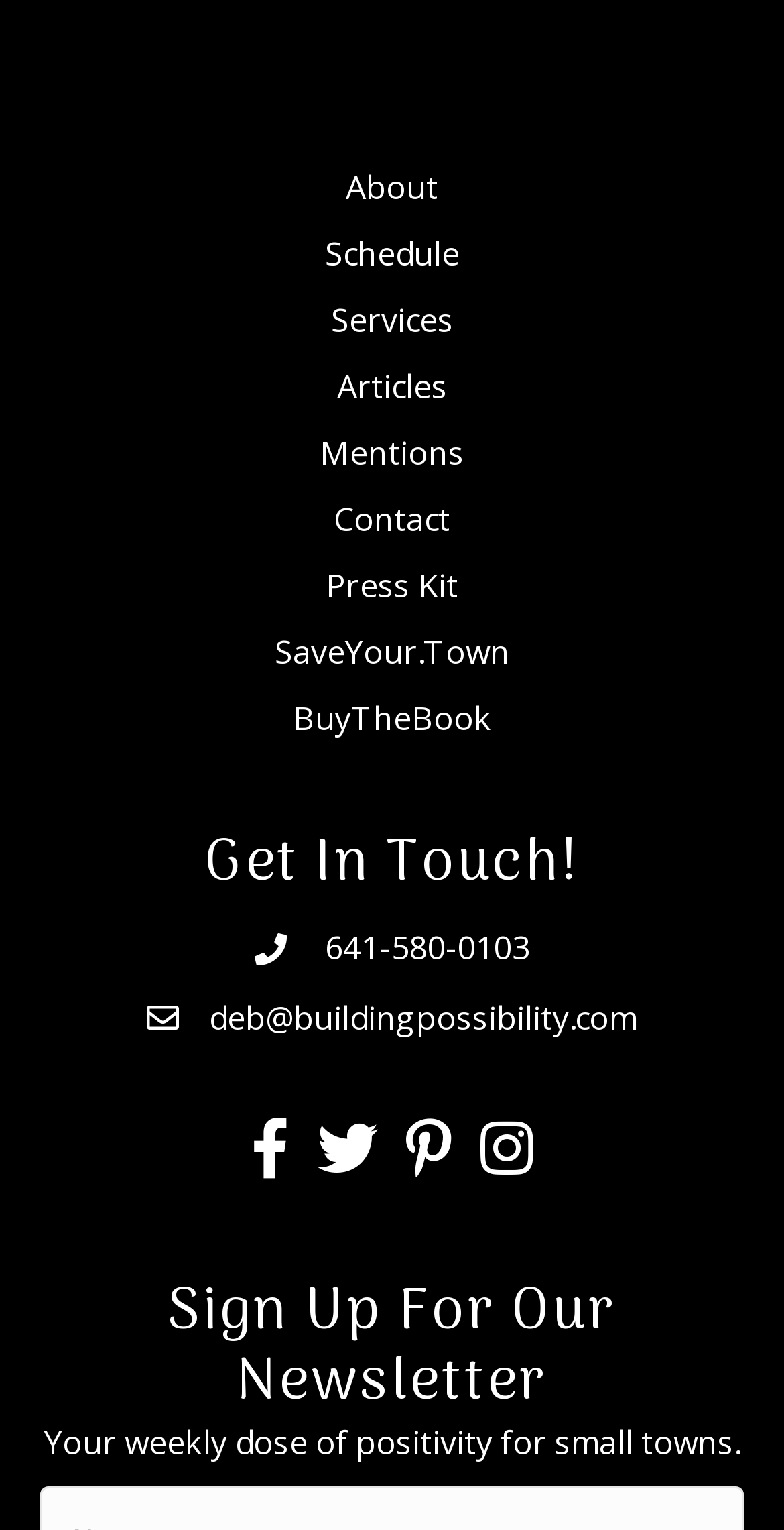Locate the bounding box coordinates of the region to be clicked to comply with the following instruction: "Visit the Universiti Malaya website". The coordinates must be four float numbers between 0 and 1, in the form [left, top, right, bottom].

None